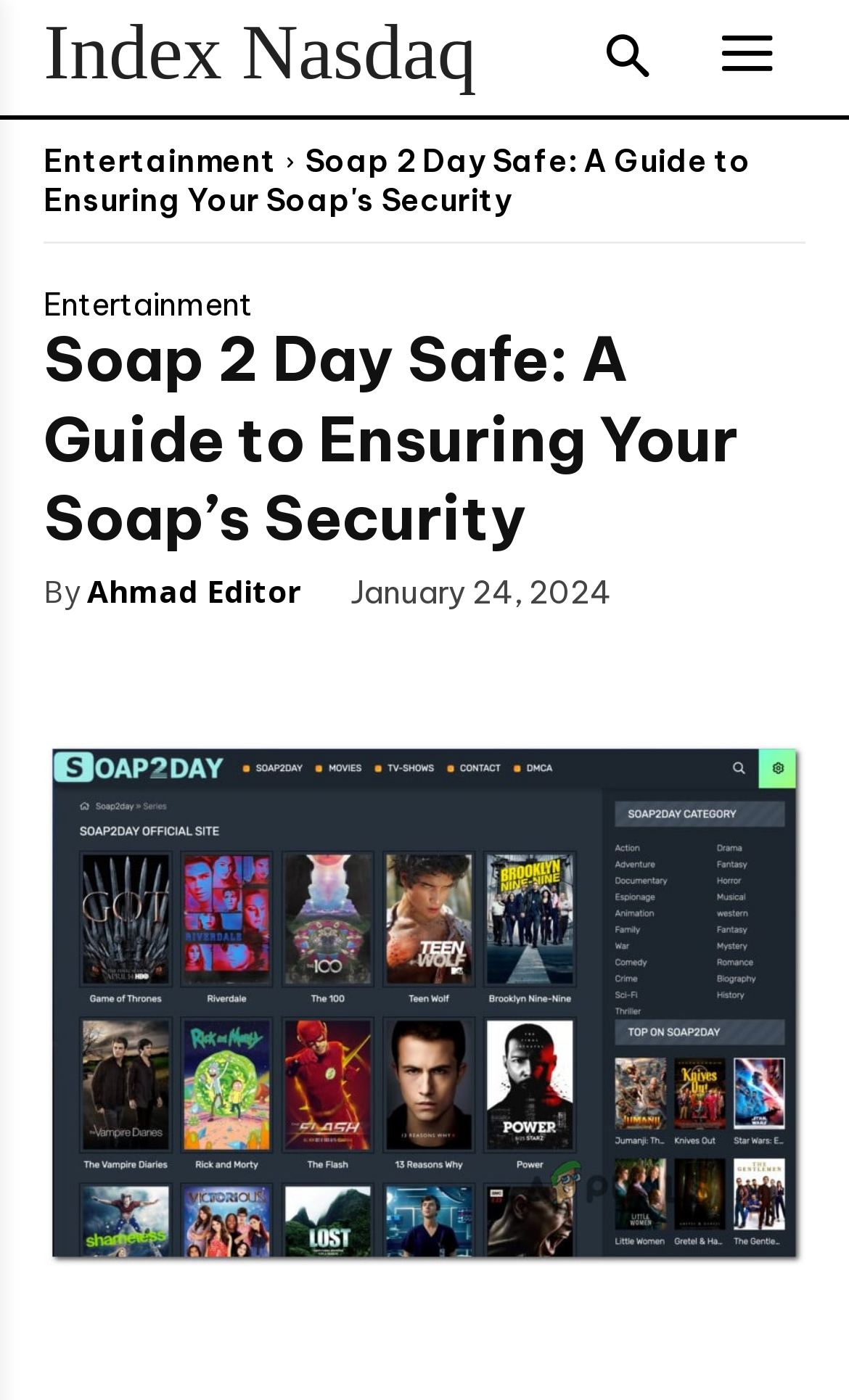Based on the image, please elaborate on the answer to the following question:
How many social media links are there?

I counted the number of social media links by looking at the icons with Unicode characters, which are '', '', '', and ''. There are 4 of them.